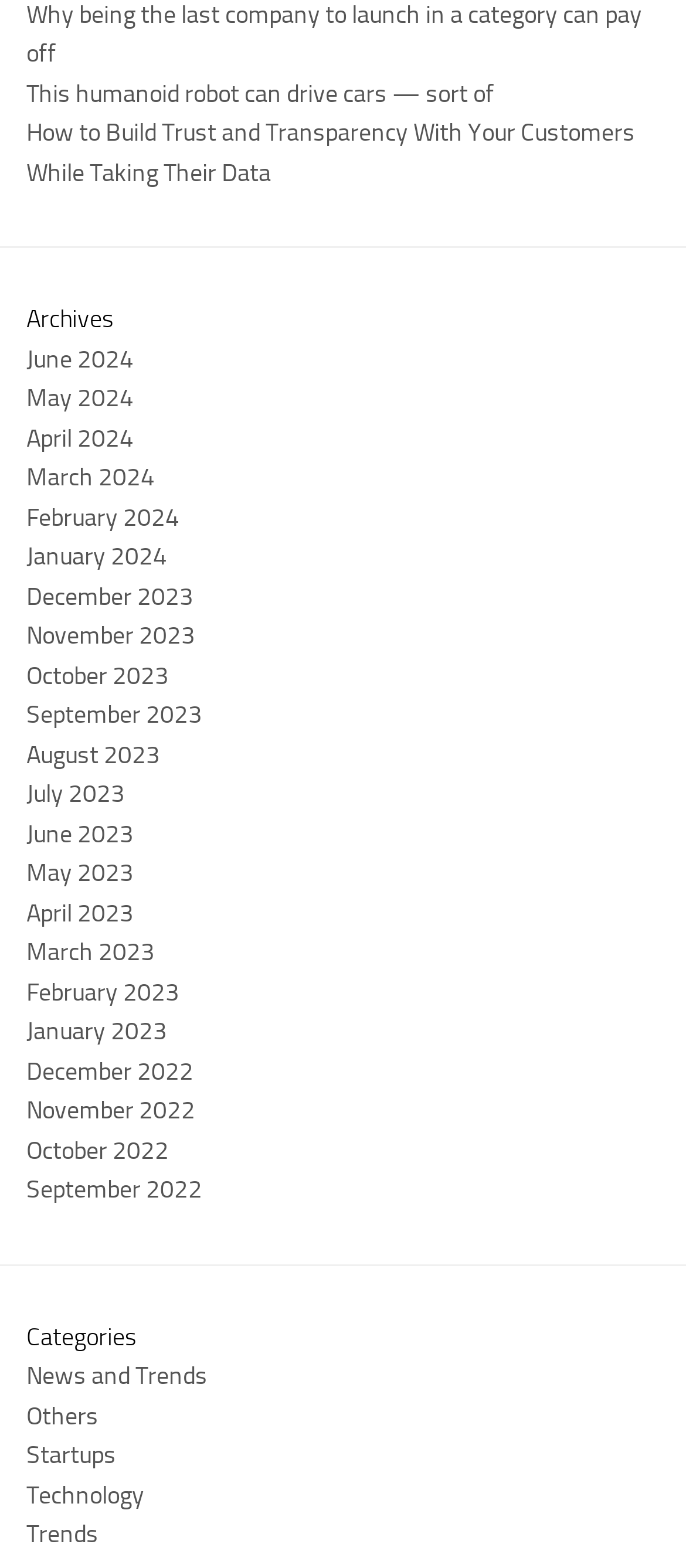Based on the visual content of the image, answer the question thoroughly: What is the time range of the archived articles?

The links provided under the 'Archives' heading show that the webpage archives articles from December 2022 to June 2024.